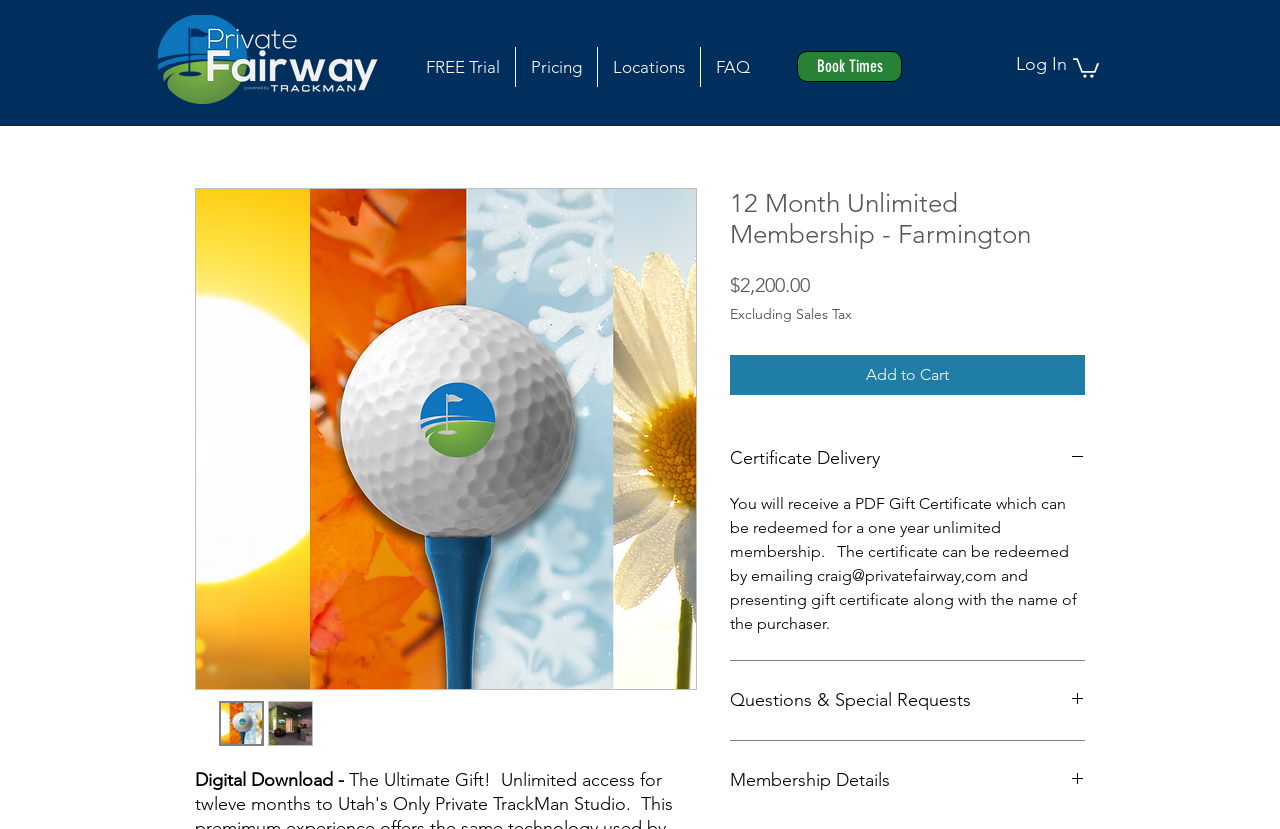Provide a thorough and detailed response to the question by examining the image: 
What is the primary action of the 'Add to Cart' button?

I found the primary action of the 'Add to Cart' button by understanding the context of the button which is located below the price and product information, indicating that it is used to purchase the product.